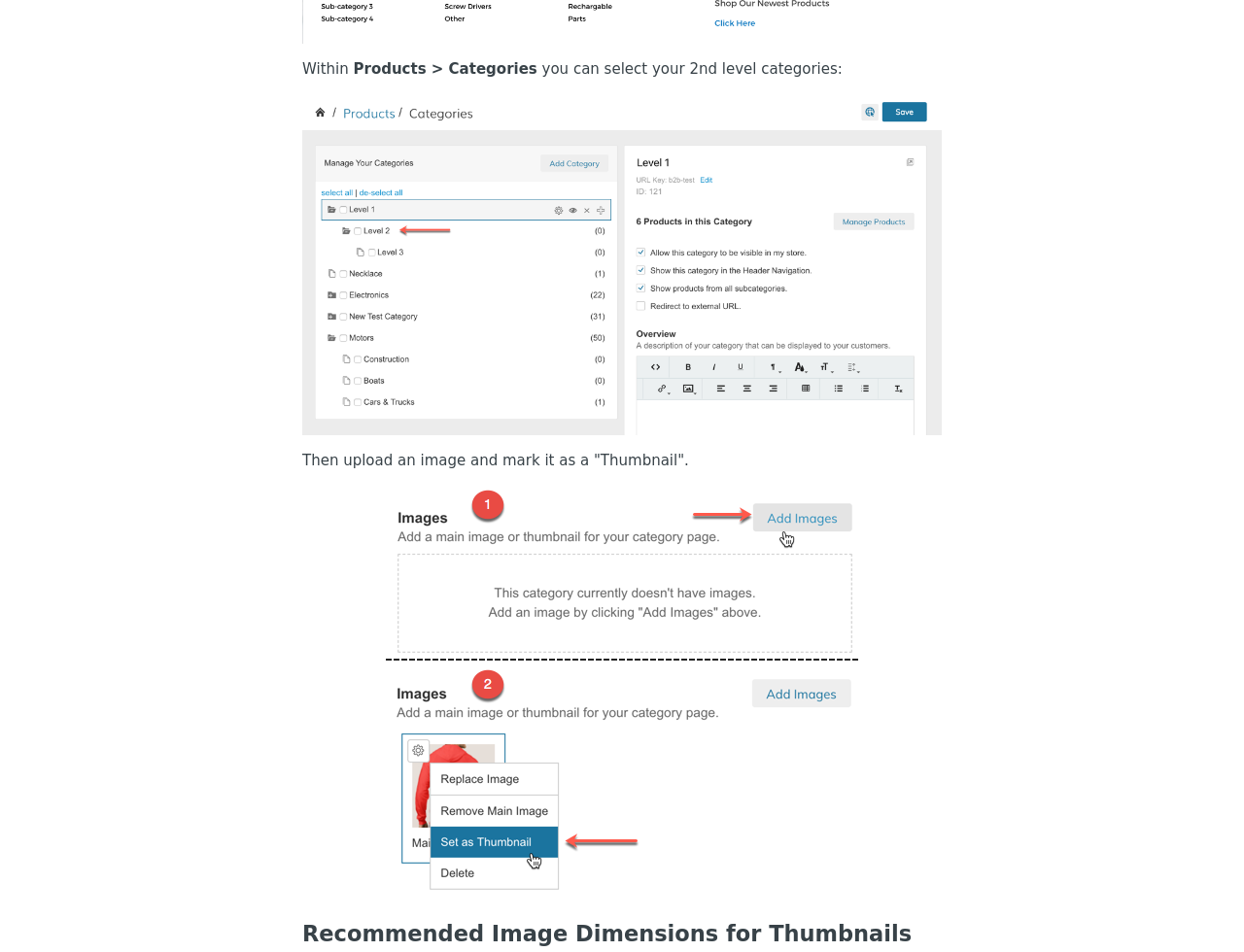Given the element description: "Avalara AvaTax for Zoey", predict the bounding box coordinates of this UI element. The coordinates must be four float numbers between 0 and 1, given as [left, top, right, bottom].

[0.004, 0.223, 0.215, 0.251]